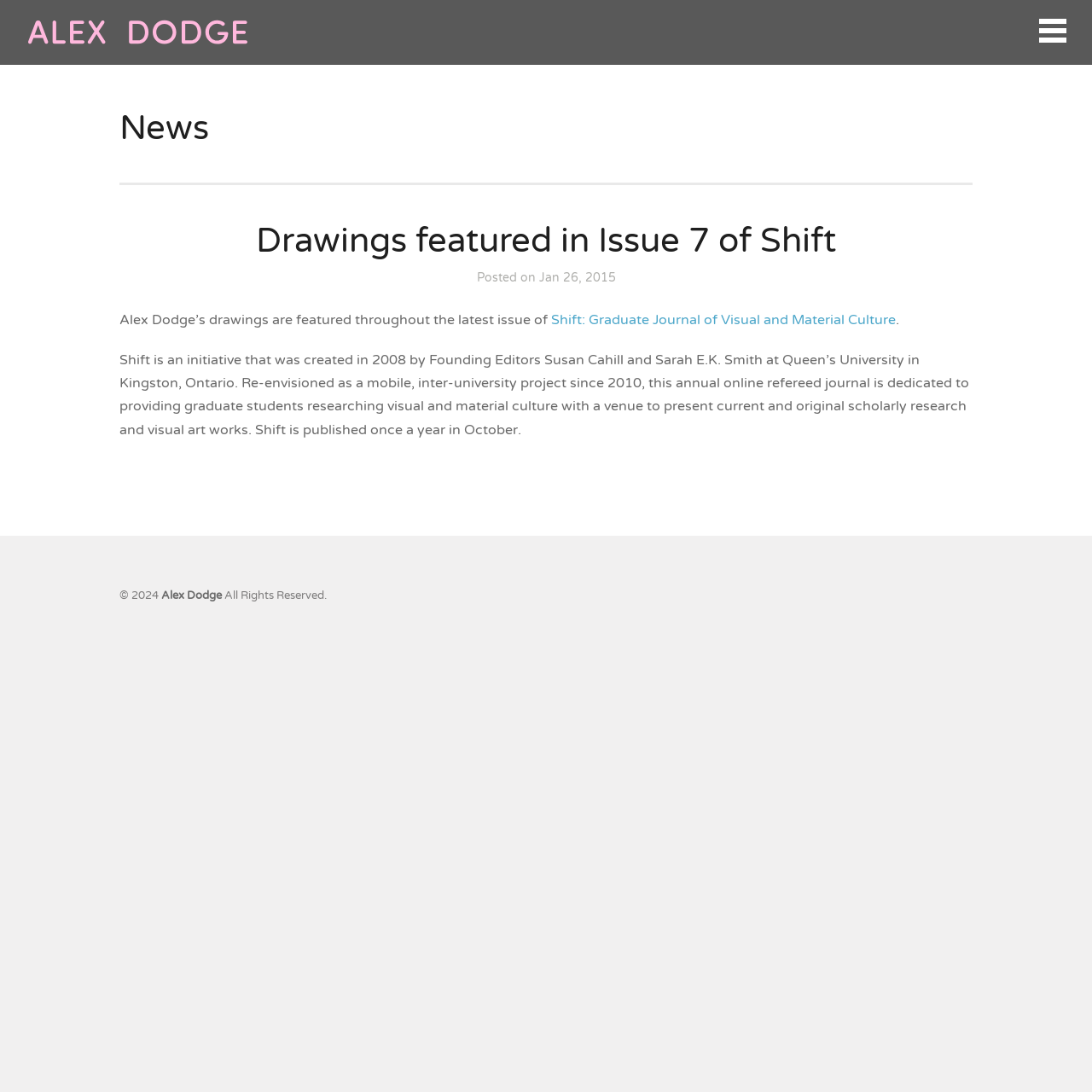Using details from the image, please answer the following question comprehensively:
What is the issue number of Shift?

The heading element 'Drawings featured in Issue 7 of Shift' suggests that the issue number of Shift is 7, where Alex Dodge's drawings are featured.